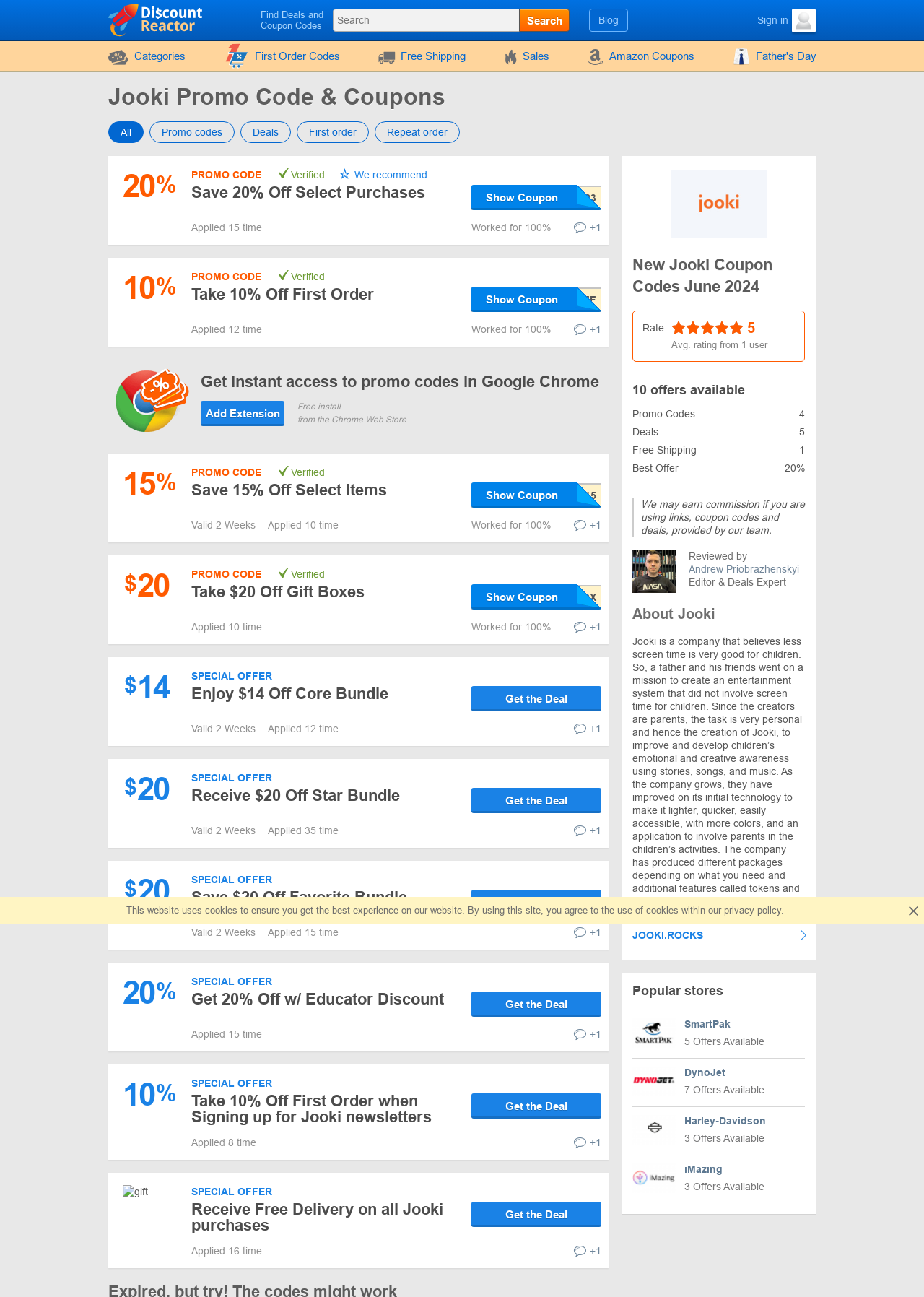Locate the bounding box coordinates of the item that should be clicked to fulfill the instruction: "Take $20 Off Gift Boxes".

[0.207, 0.449, 0.395, 0.463]